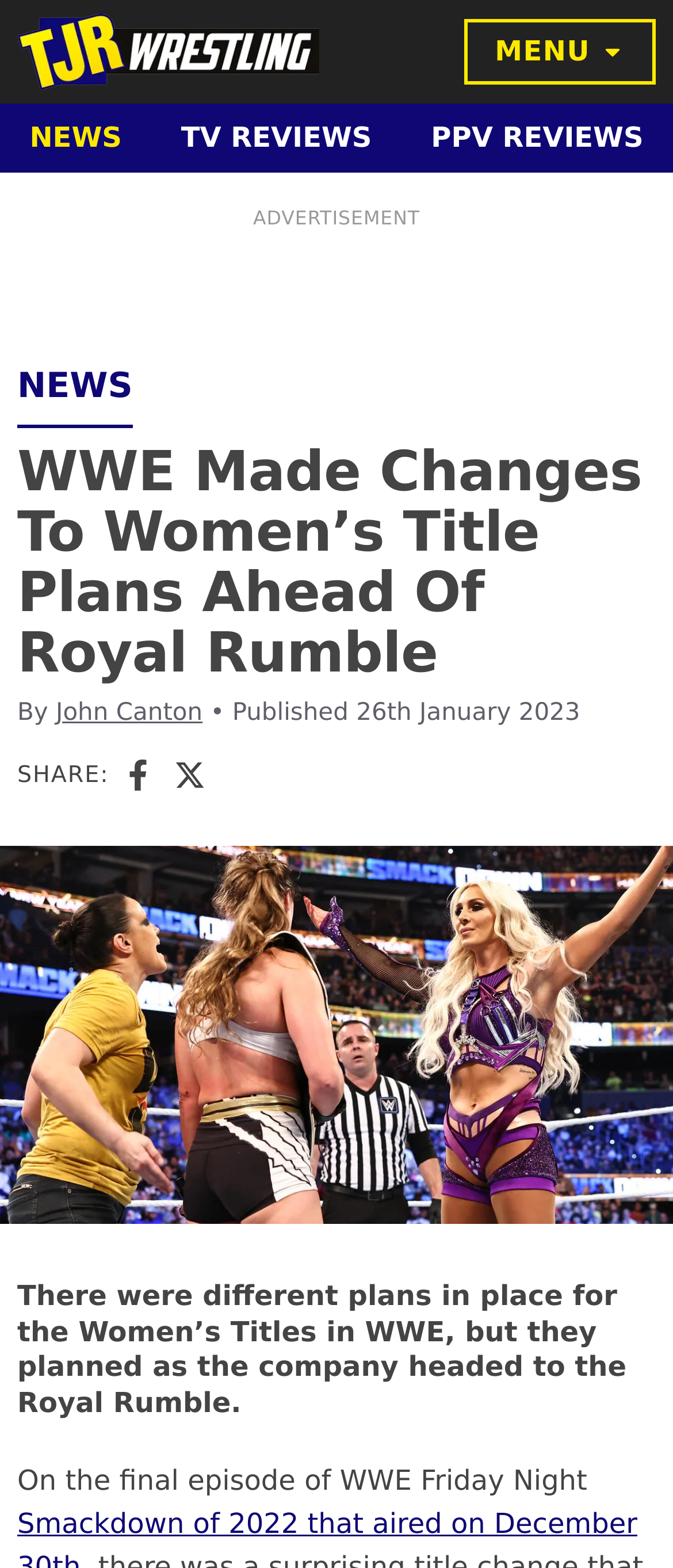Please determine the headline of the webpage and provide its content.

WWE Made Changes To Women’s Title Plans Ahead Of Royal Rumble